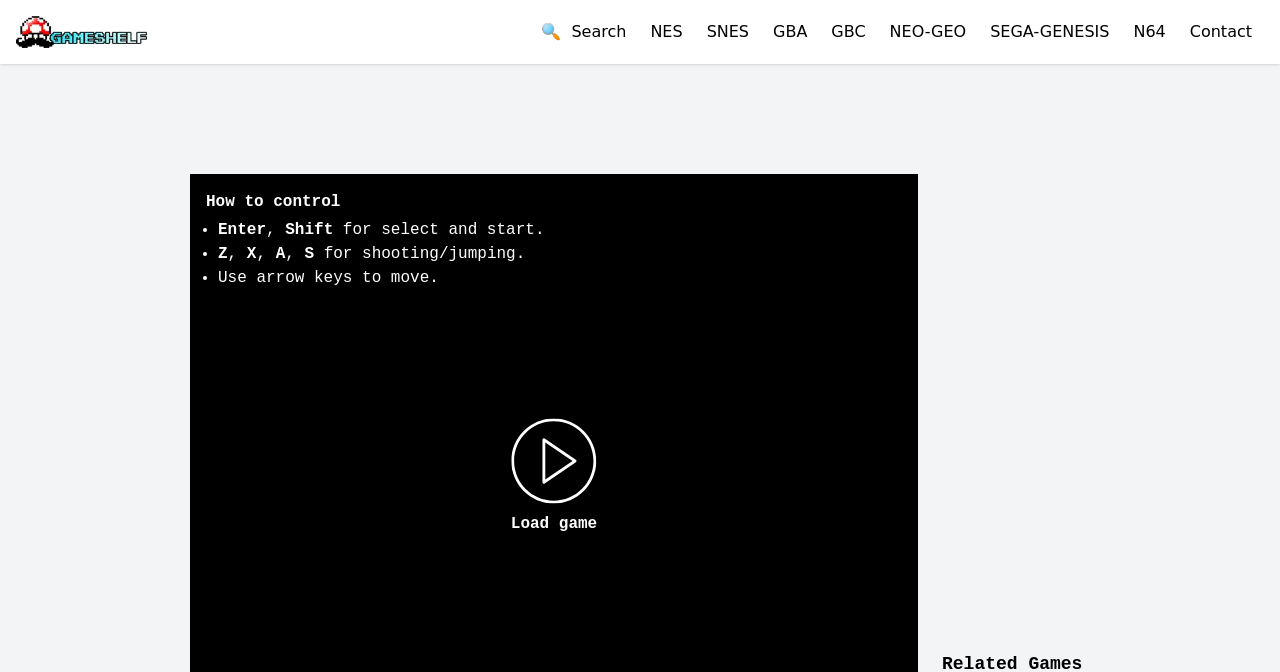What is the logo of the website?
From the screenshot, provide a brief answer in one word or phrase.

Hello Kitty